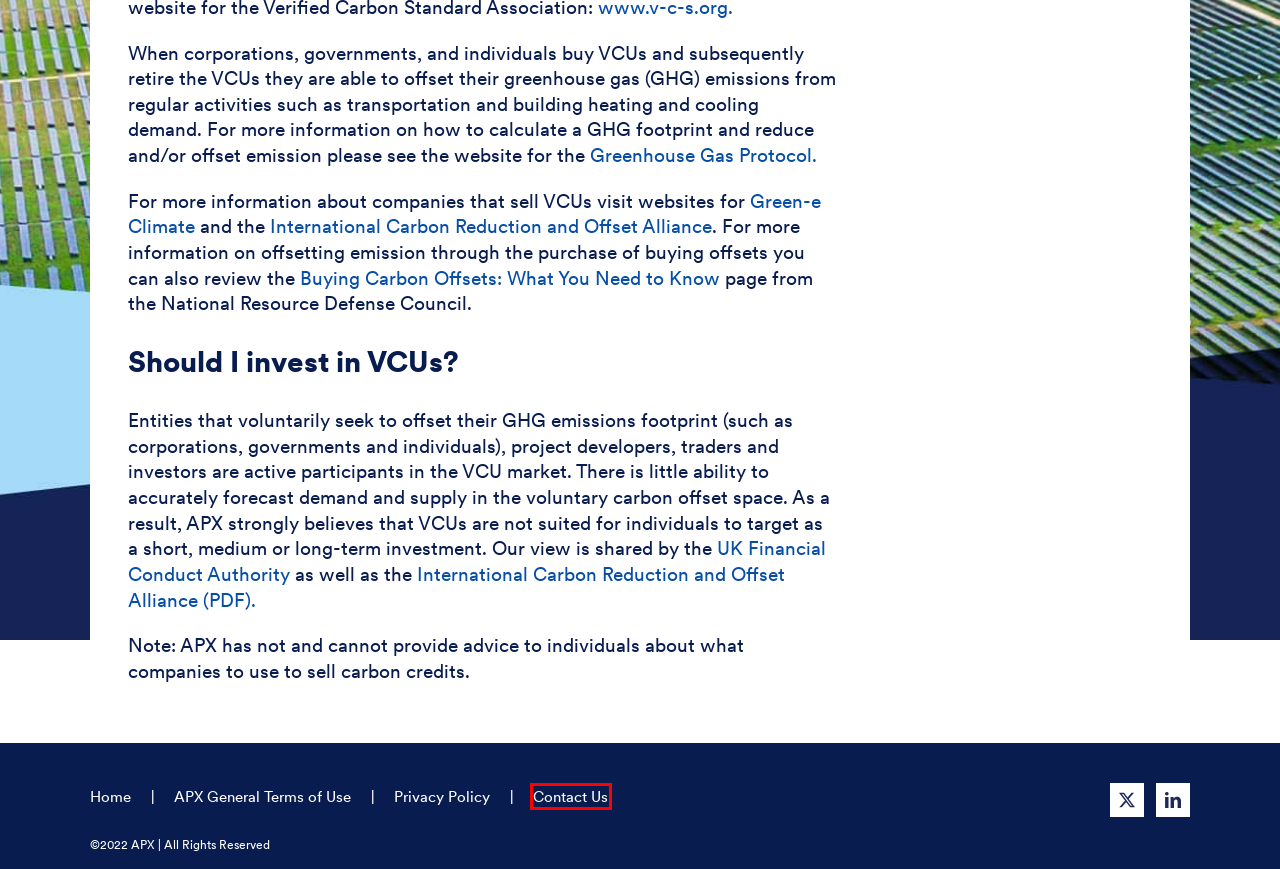You have a screenshot of a webpage with a red rectangle bounding box around a UI element. Choose the best description that matches the new page after clicking the element within the bounding box. The candidate descriptions are:
A. Green-e® Climate | Green-e
B. ZARCHIVE APX — Home - APX
C. Contact Us - APX
D. APX Partners - APX
E. APX General Terms of Use - APX
F. Should You Buy Carbon Offsets?
G. ICROA | Accrediting Best Practice in Carbon Offsetting
H. Privacy Policy - APX

C